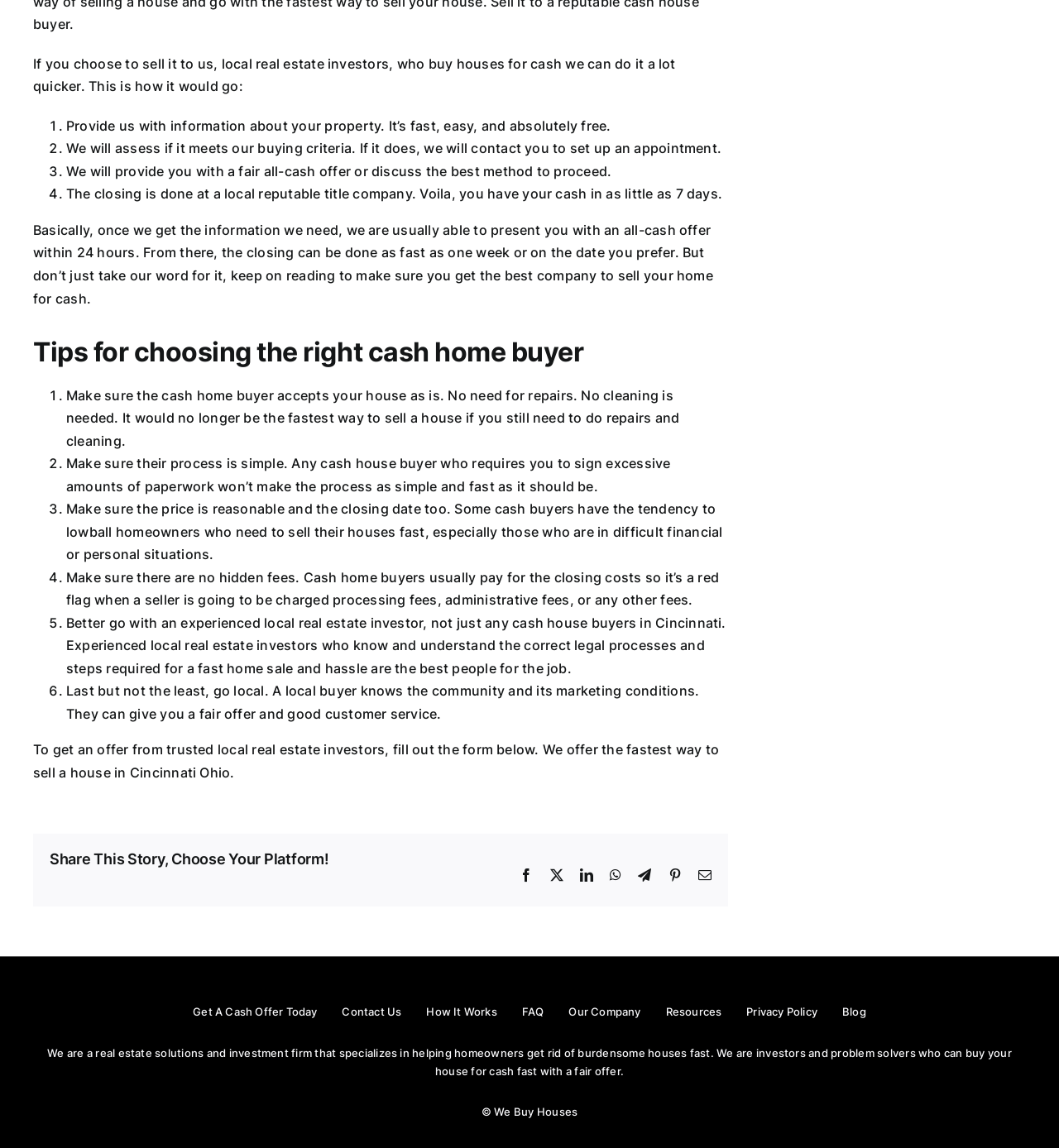Please find the bounding box coordinates for the clickable element needed to perform this instruction: "Get a cash offer today".

[0.182, 0.862, 0.3, 0.9]